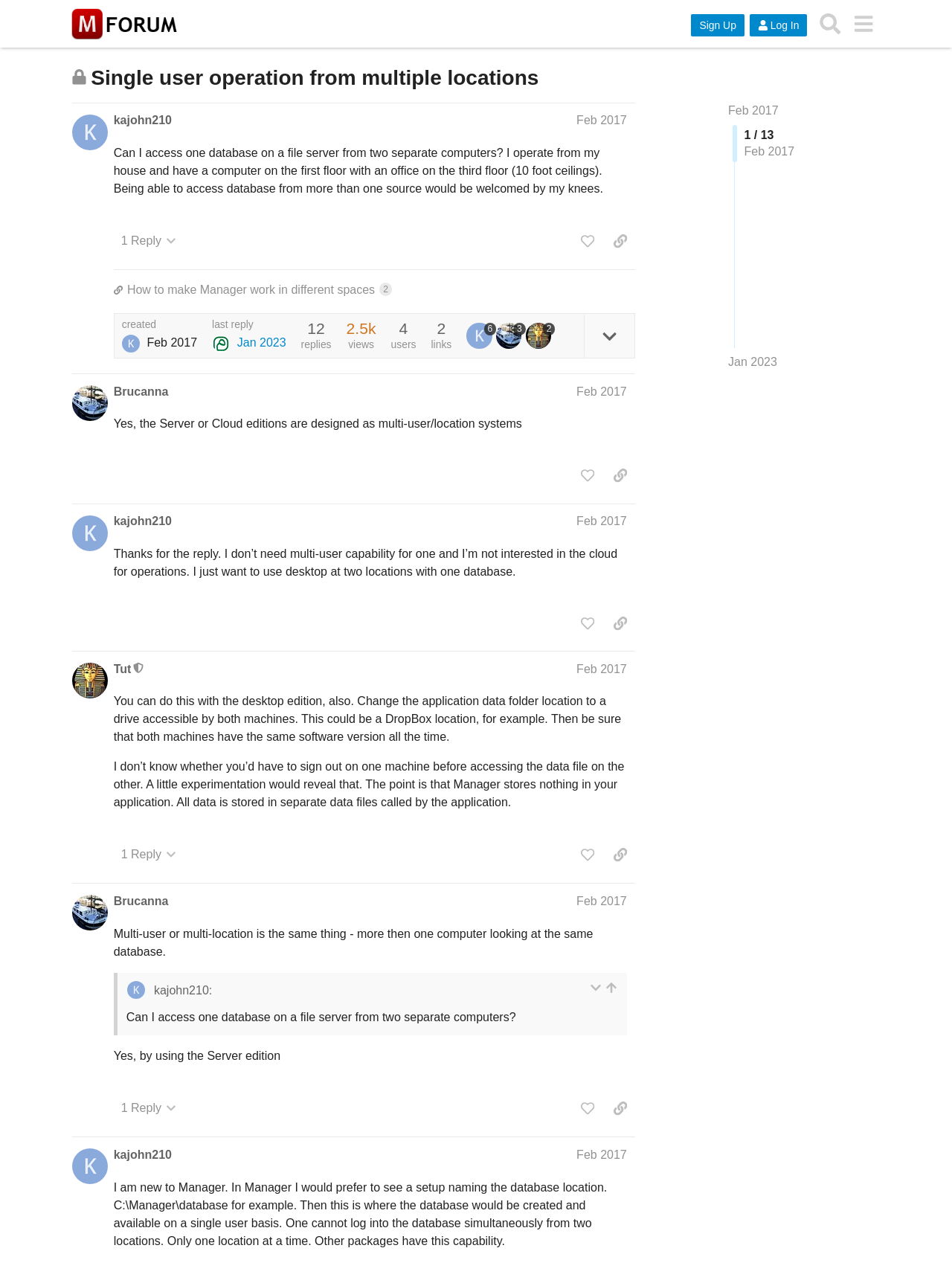From the webpage screenshot, predict the bounding box of the UI element that matches this description: "Log In".

[0.787, 0.011, 0.848, 0.028]